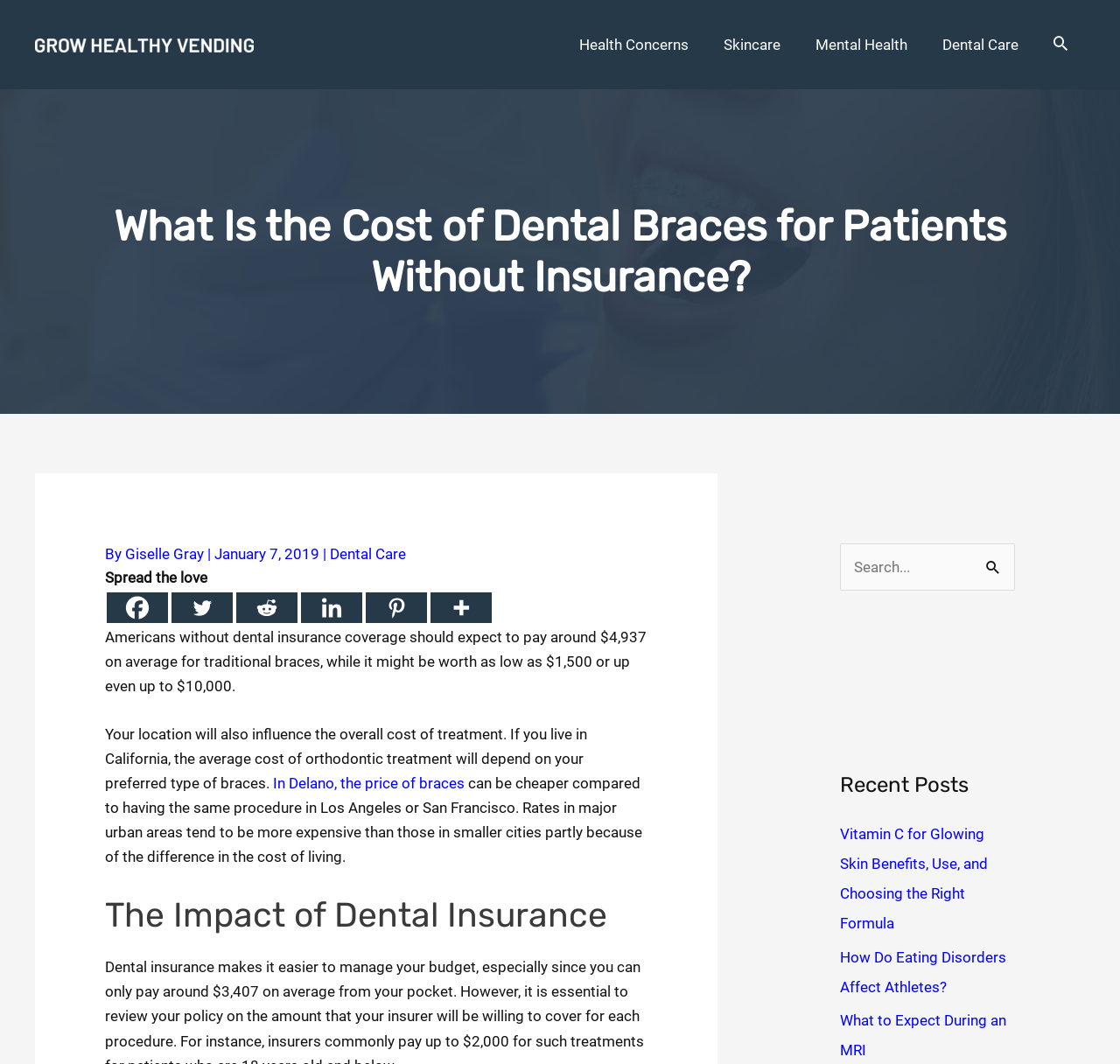Determine the bounding box coordinates for the UI element with the following description: "parent_node: Search for: name="s" placeholder="Search..."". The coordinates should be four float numbers between 0 and 1, represented as [left, top, right, bottom].

[0.75, 0.511, 0.906, 0.555]